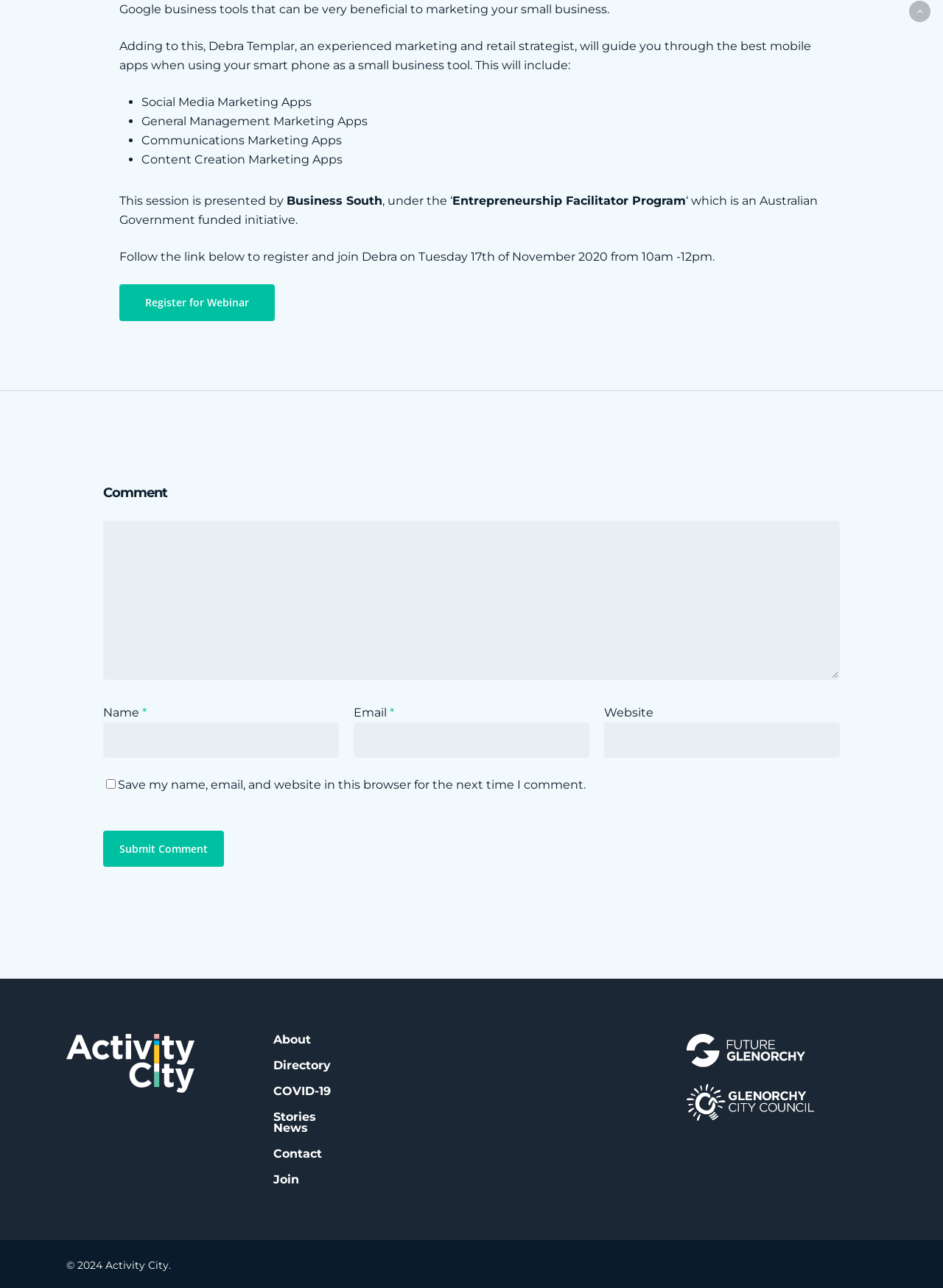What is the purpose of the textbox below 'Name'?
Based on the visual details in the image, please answer the question thoroughly.

The textbox below 'Name' is required and is likely used to input the user's name, as indicated by the asterisk symbol and the label 'Name'.